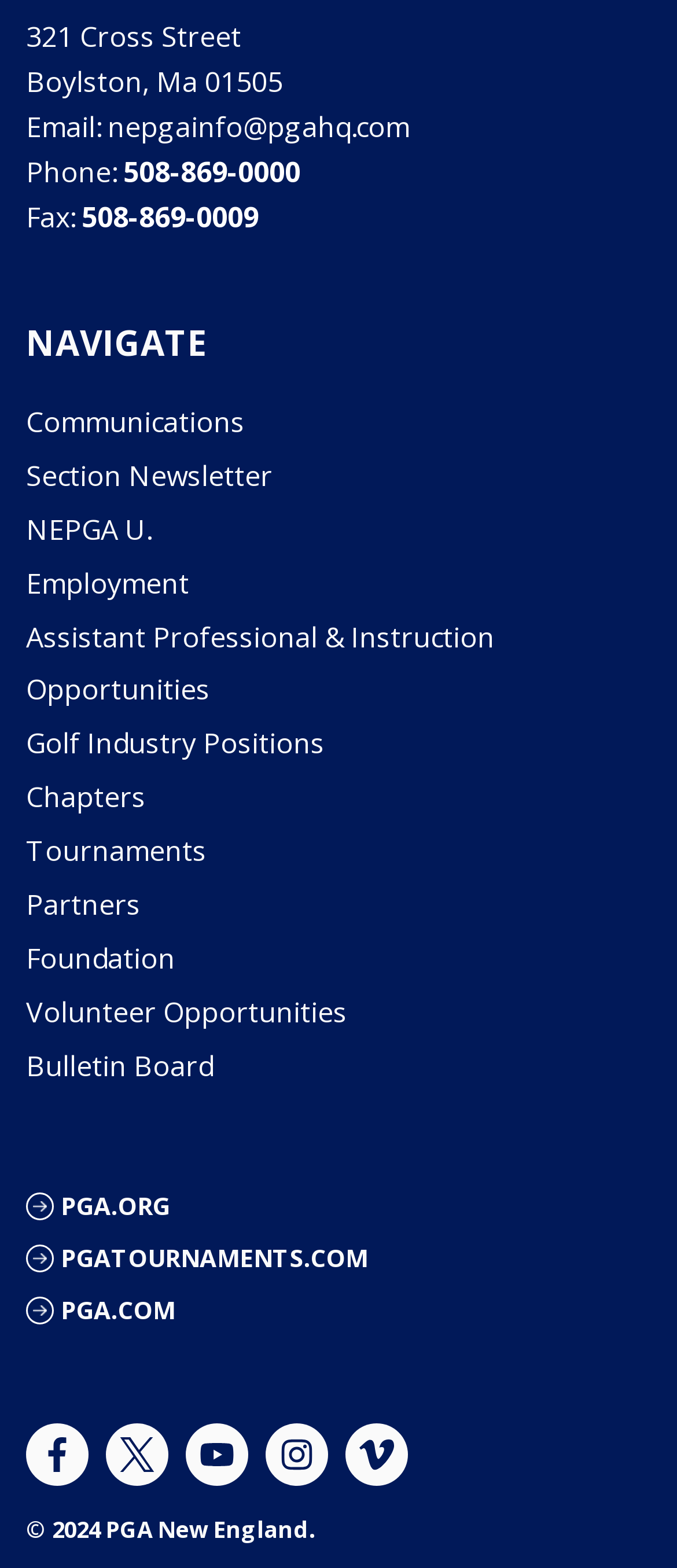Provide a one-word or short-phrase response to the question:
What are the social media platforms linked on the webpage?

Facebook, Twitter, YouTube, Instagram, Vimeo